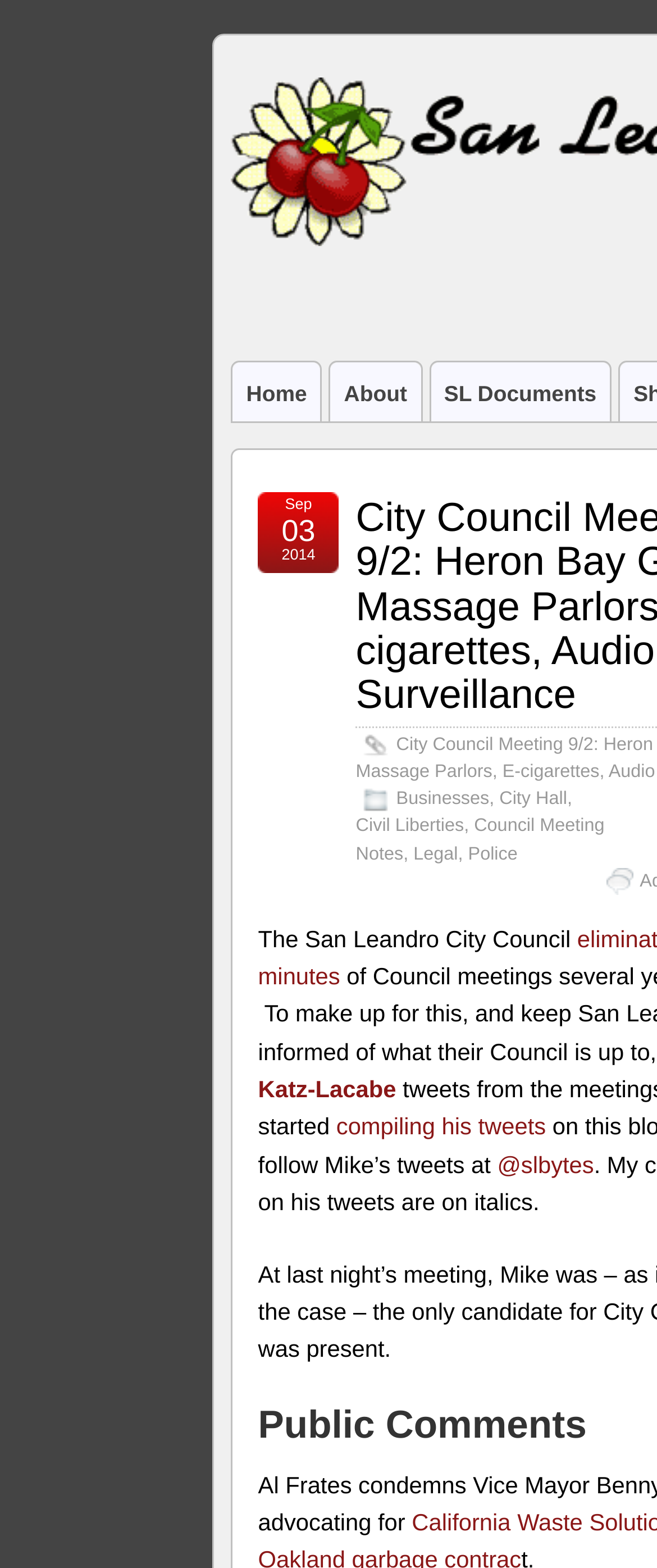Mark the bounding box of the element that matches the following description: "City Hall".

[0.76, 0.503, 0.863, 0.516]